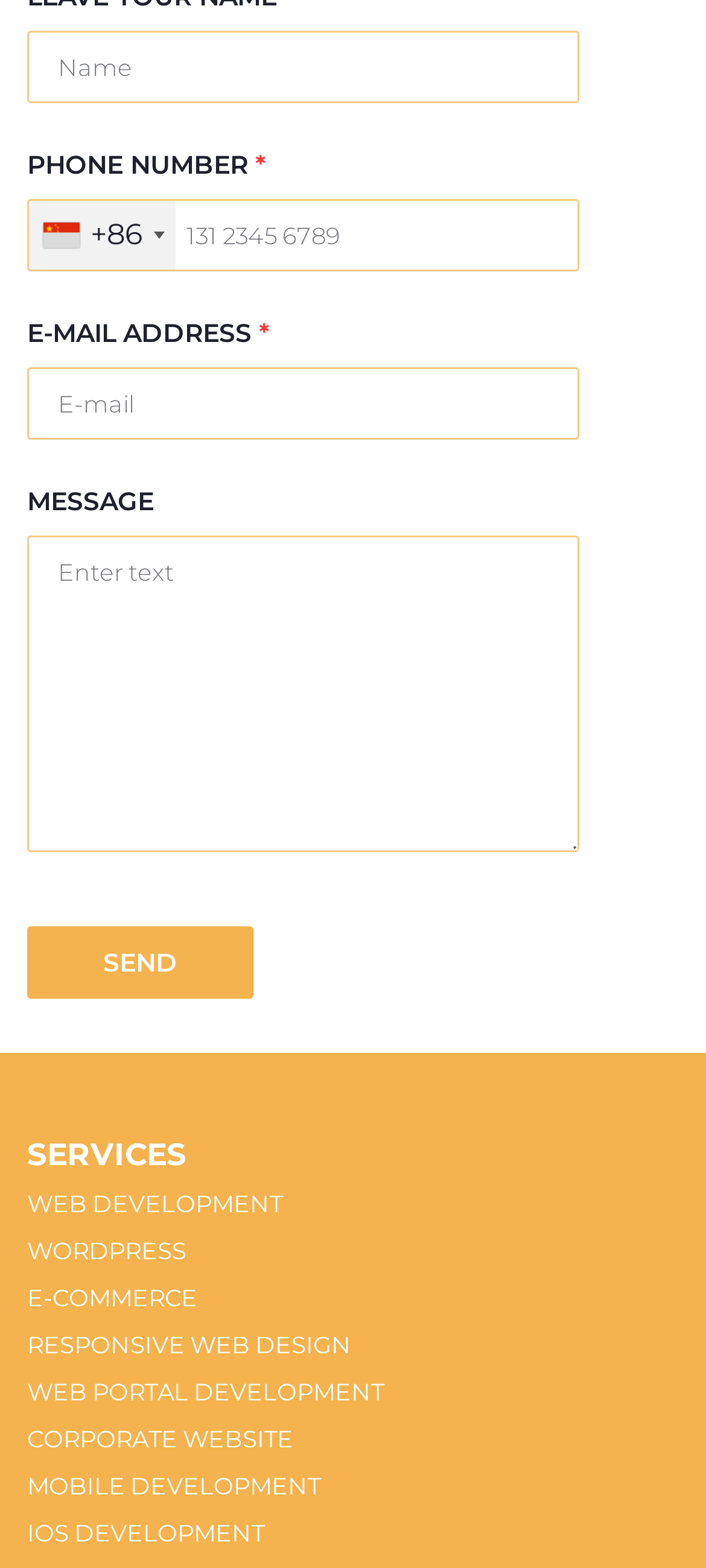Kindly determine the bounding box coordinates of the area that needs to be clicked to fulfill this instruction: "Click the Send button".

[0.038, 0.591, 0.359, 0.637]